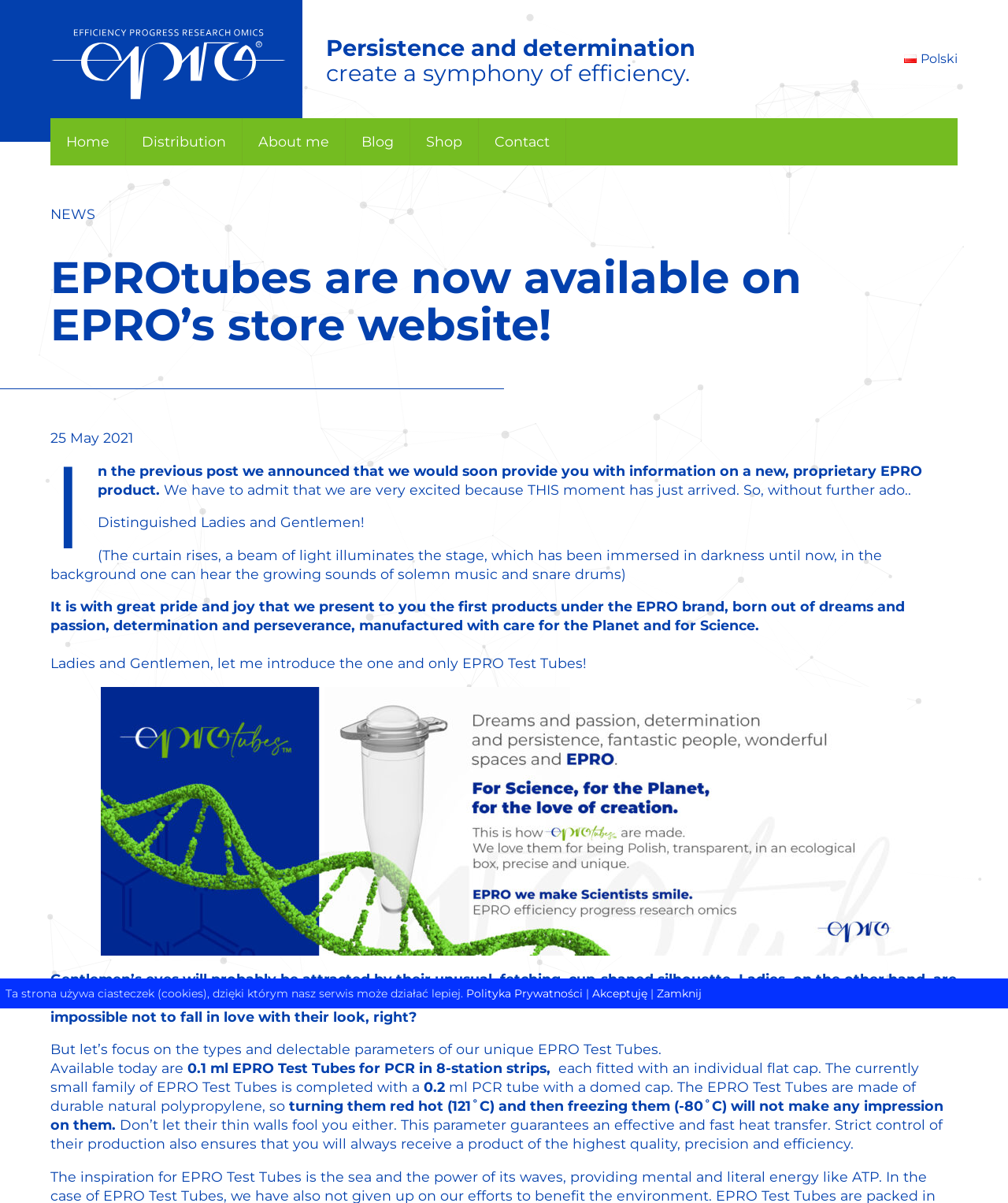Find the bounding box coordinates of the element's region that should be clicked in order to follow the given instruction: "Click the 'Home' link". The coordinates should consist of four float numbers between 0 and 1, i.e., [left, top, right, bottom].

[0.05, 0.098, 0.125, 0.138]